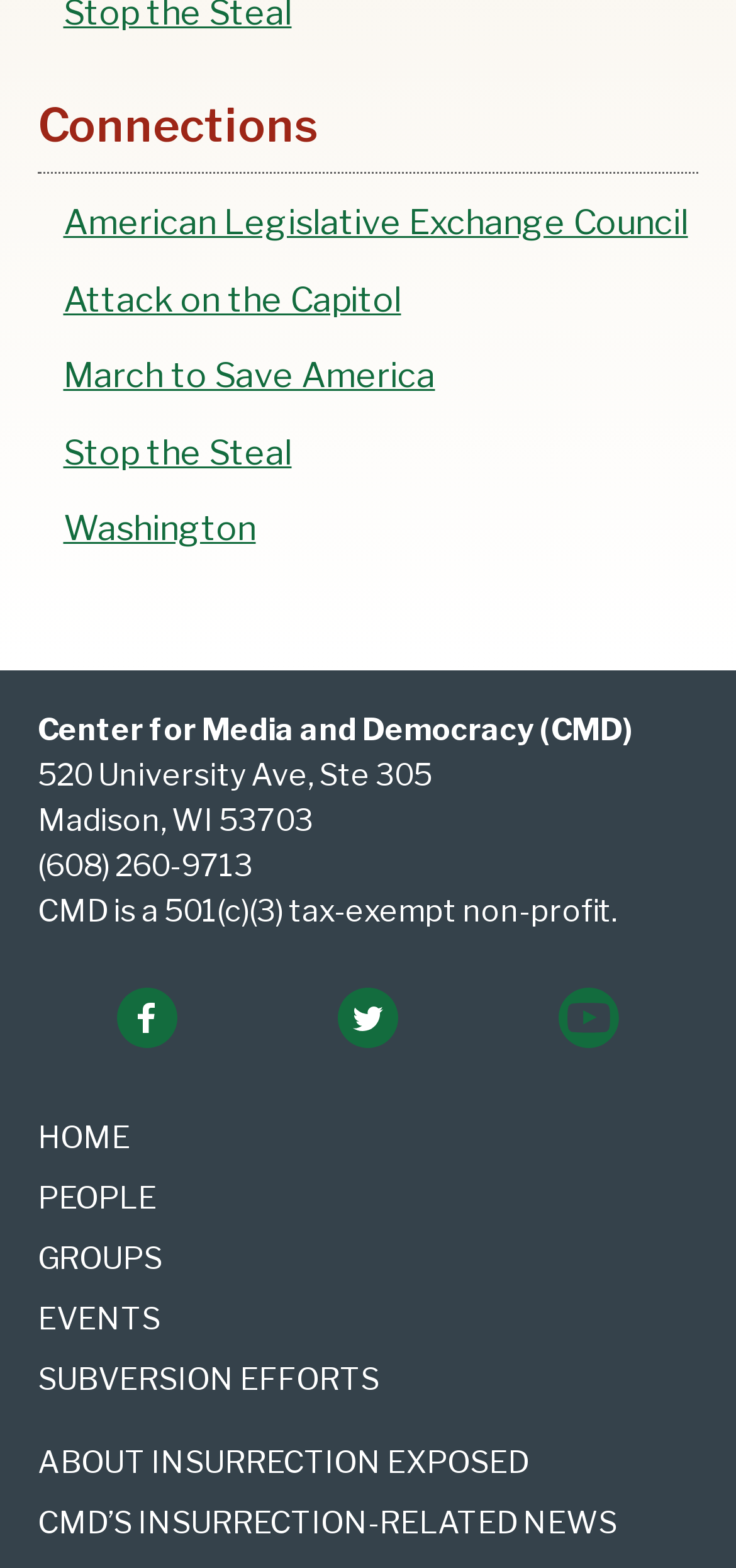Identify the bounding box coordinates of the HTML element based on this description: "American Legislative Exchange Council".

[0.086, 0.129, 0.935, 0.154]